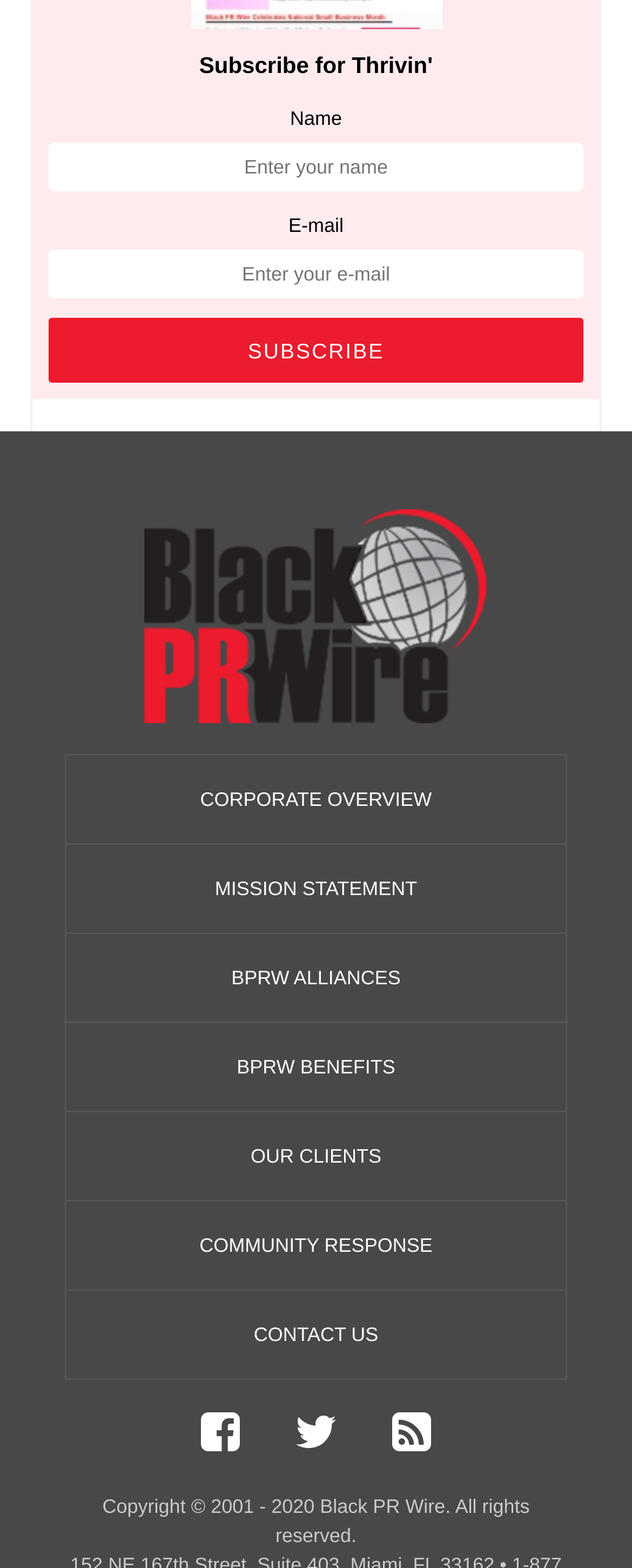Identify the bounding box coordinates of the clickable region necessary to fulfill the following instruction: "Go to corporate overview". The bounding box coordinates should be four float numbers between 0 and 1, i.e., [left, top, right, bottom].

[0.103, 0.481, 0.897, 0.539]